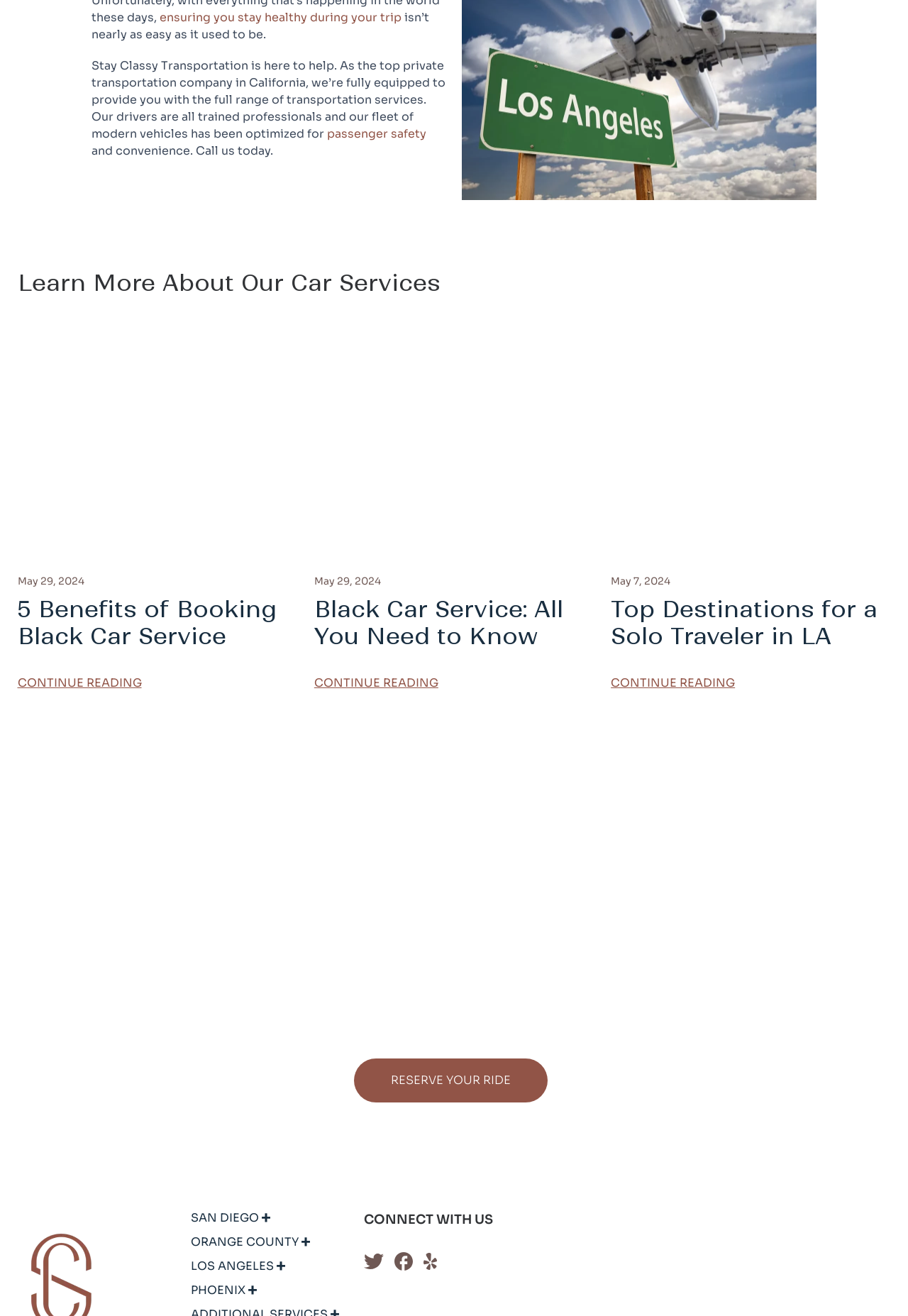Pinpoint the bounding box coordinates of the clickable element needed to complete the instruction: "Reserve your ride". The coordinates should be provided as four float numbers between 0 and 1: [left, top, right, bottom].

[0.389, 0.804, 0.603, 0.838]